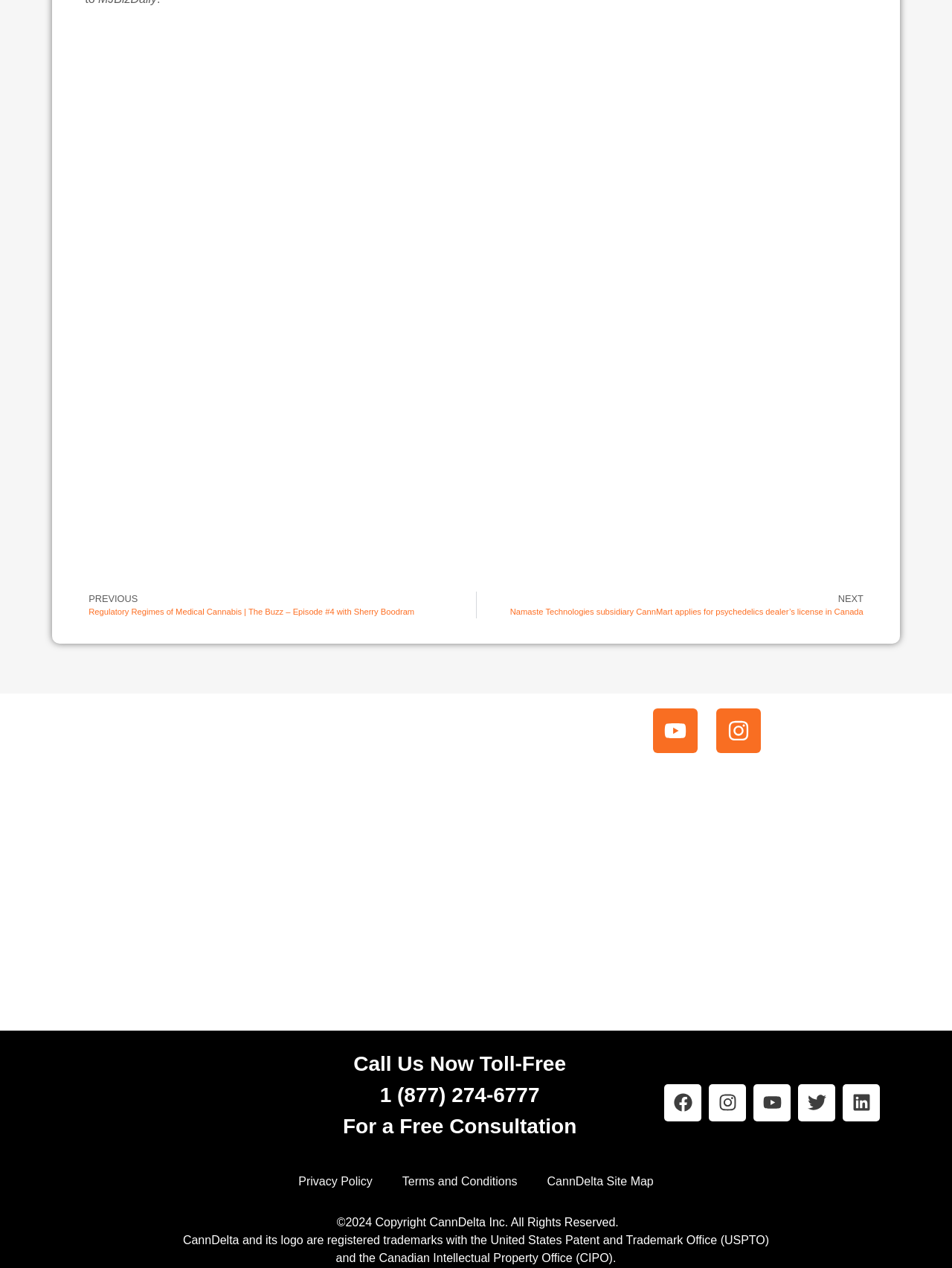Can you give a comprehensive explanation to the question given the content of the image?
What is the toll-free number for a free consultation?

The toll-free number is obtained from the StaticText element [1328] which is located near the 'Call Us Now Toll-Free' text.